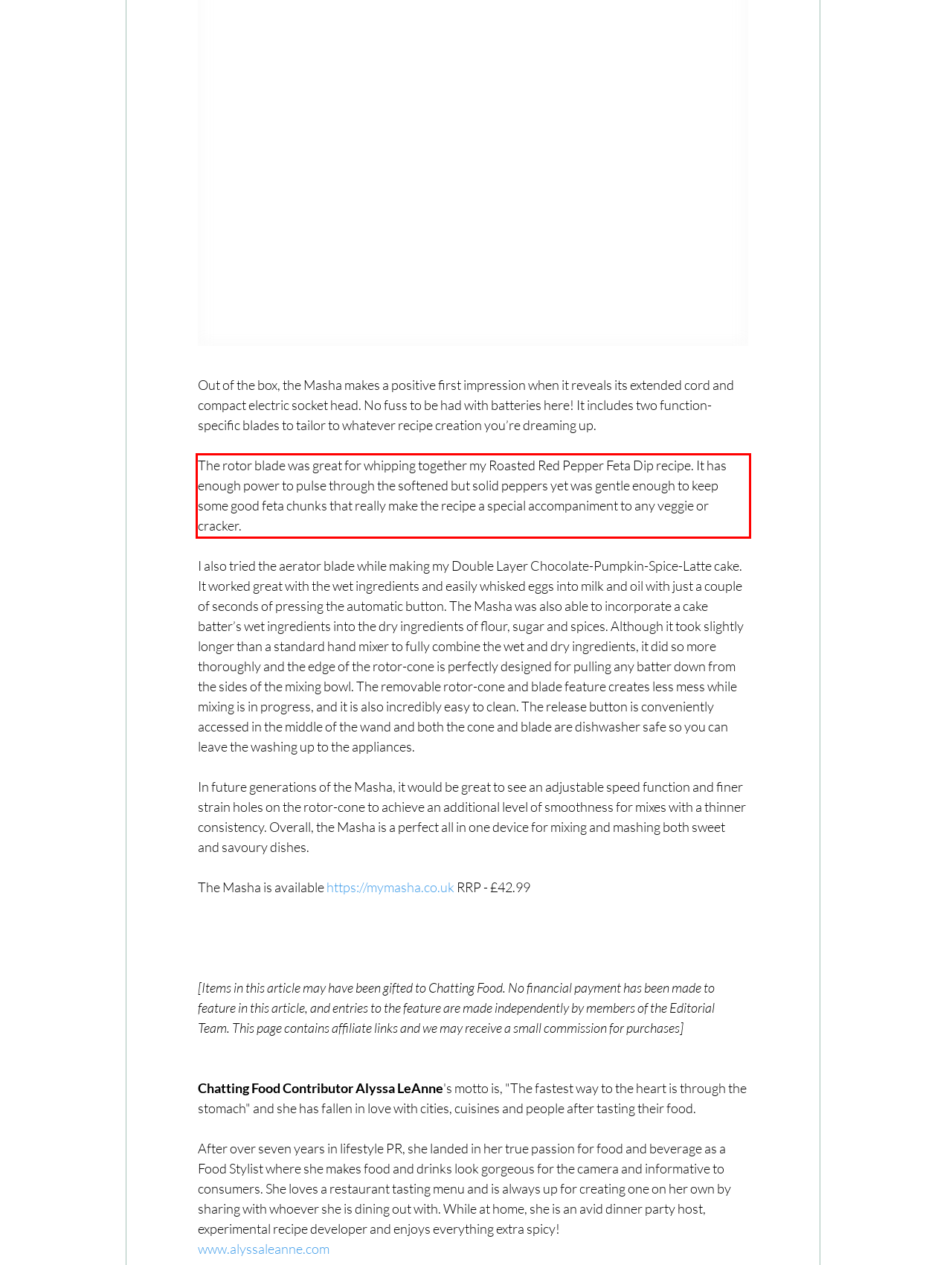Please examine the webpage screenshot and extract the text within the red bounding box using OCR.

The rotor blade was great for whipping together my Roasted Red Pepper Feta Dip recipe. It has enough power to pulse through the softened but solid peppers yet was gentle enough to keep some good feta chunks that really make the recipe a special accompaniment to any veggie or cracker.